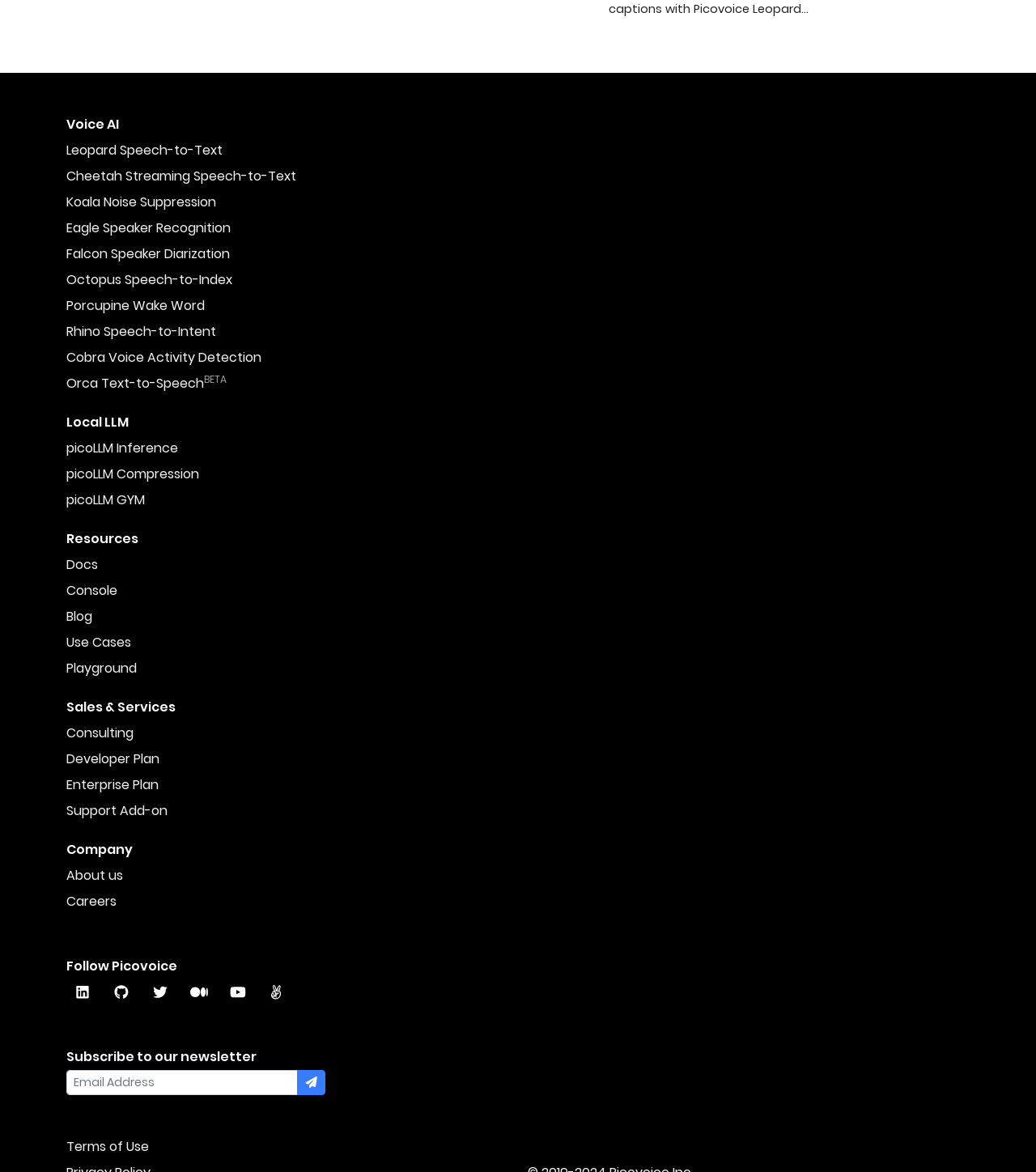Identify the bounding box coordinates for the region to click in order to carry out this instruction: "Read the Terms of Use". Provide the coordinates using four float numbers between 0 and 1, formatted as [left, top, right, bottom].

[0.064, 0.971, 0.144, 0.986]